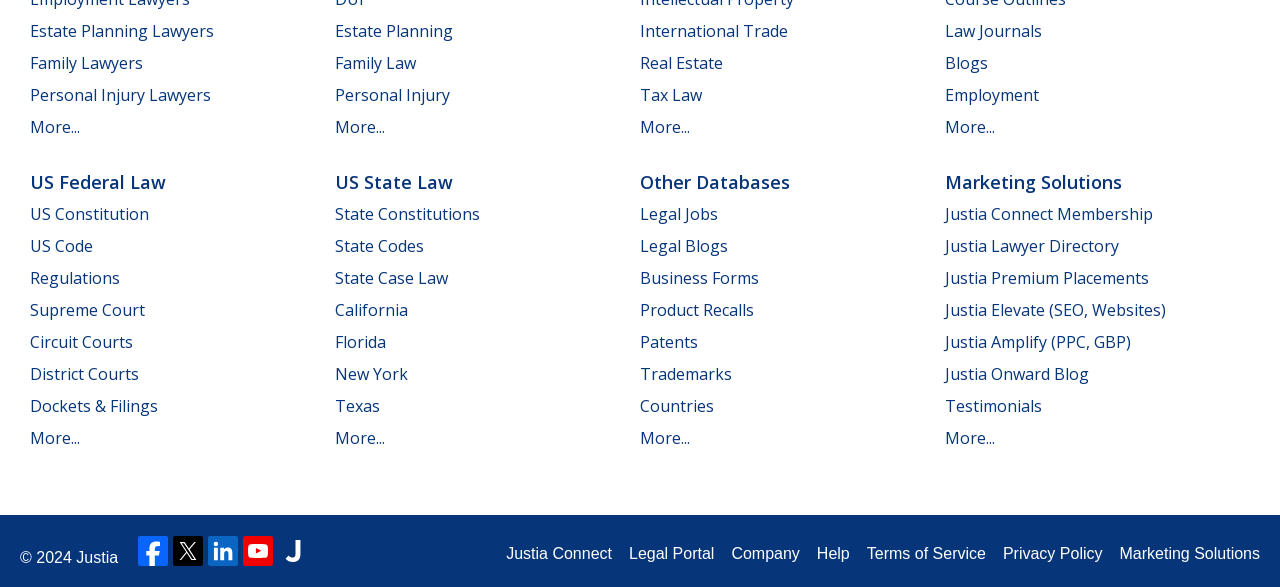Could you highlight the region that needs to be clicked to execute the instruction: "Click on Estate Planning Lawyers"?

[0.023, 0.035, 0.167, 0.072]